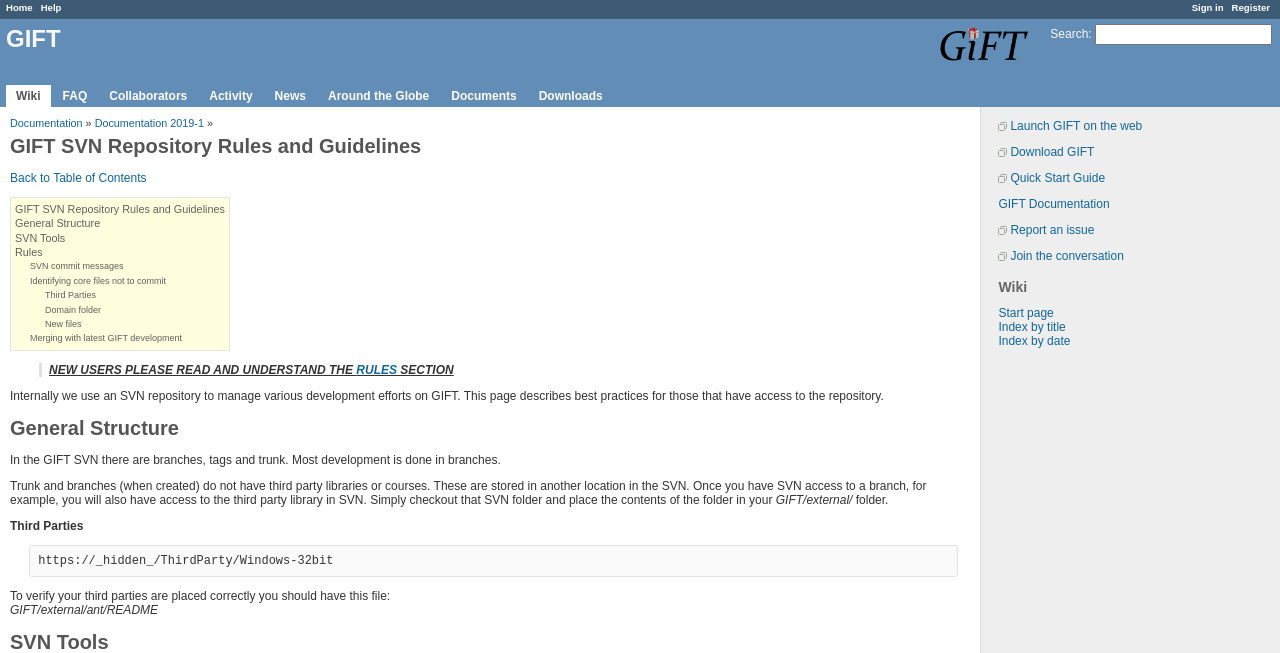Highlight the bounding box coordinates of the element you need to click to perform the following instruction: "Go to the wiki page."

[0.005, 0.13, 0.04, 0.164]